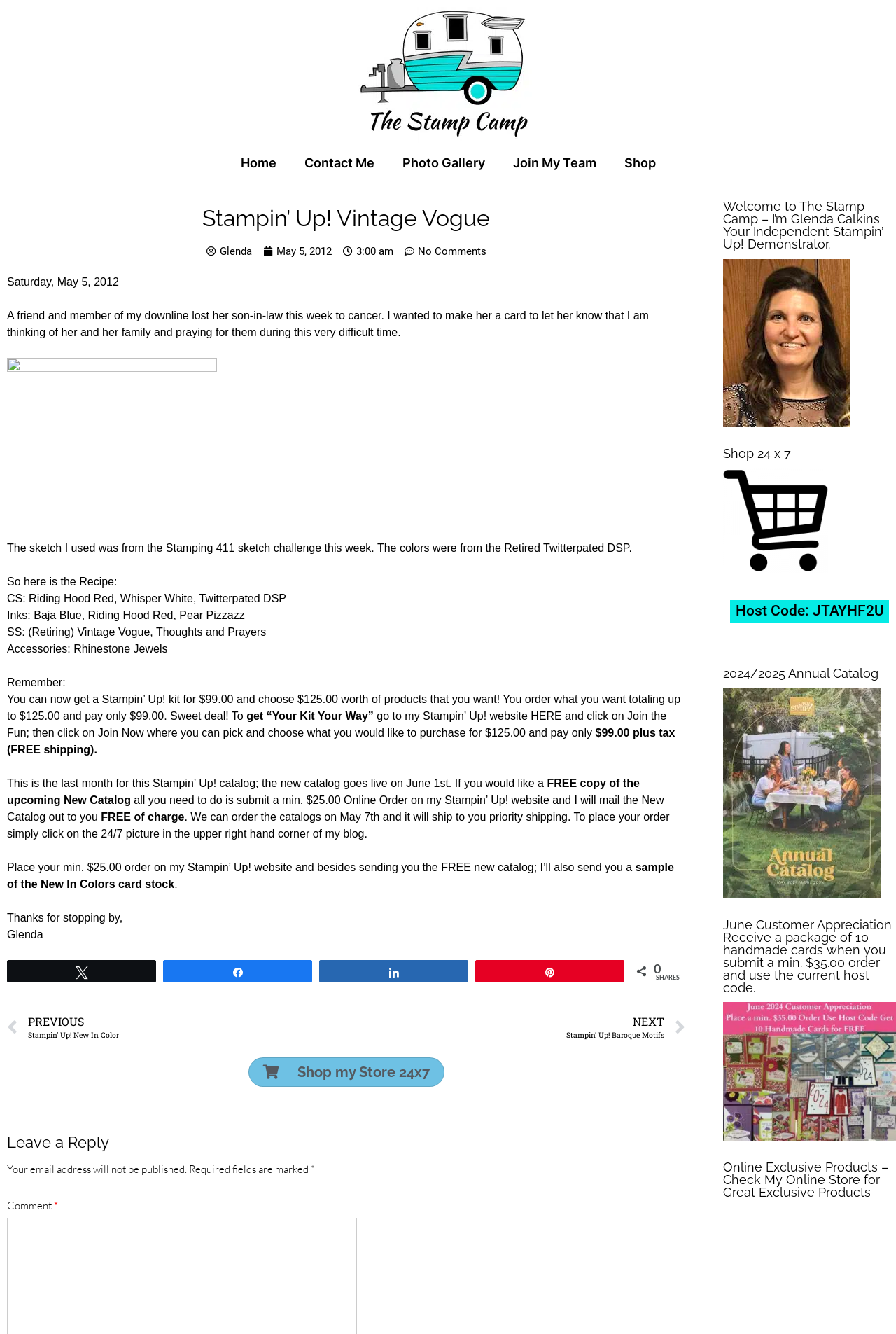Please specify the bounding box coordinates of the clickable region to carry out the following instruction: "View 'Photo Gallery'". The coordinates should be four float numbers between 0 and 1, in the format [left, top, right, bottom].

[0.433, 0.11, 0.557, 0.134]